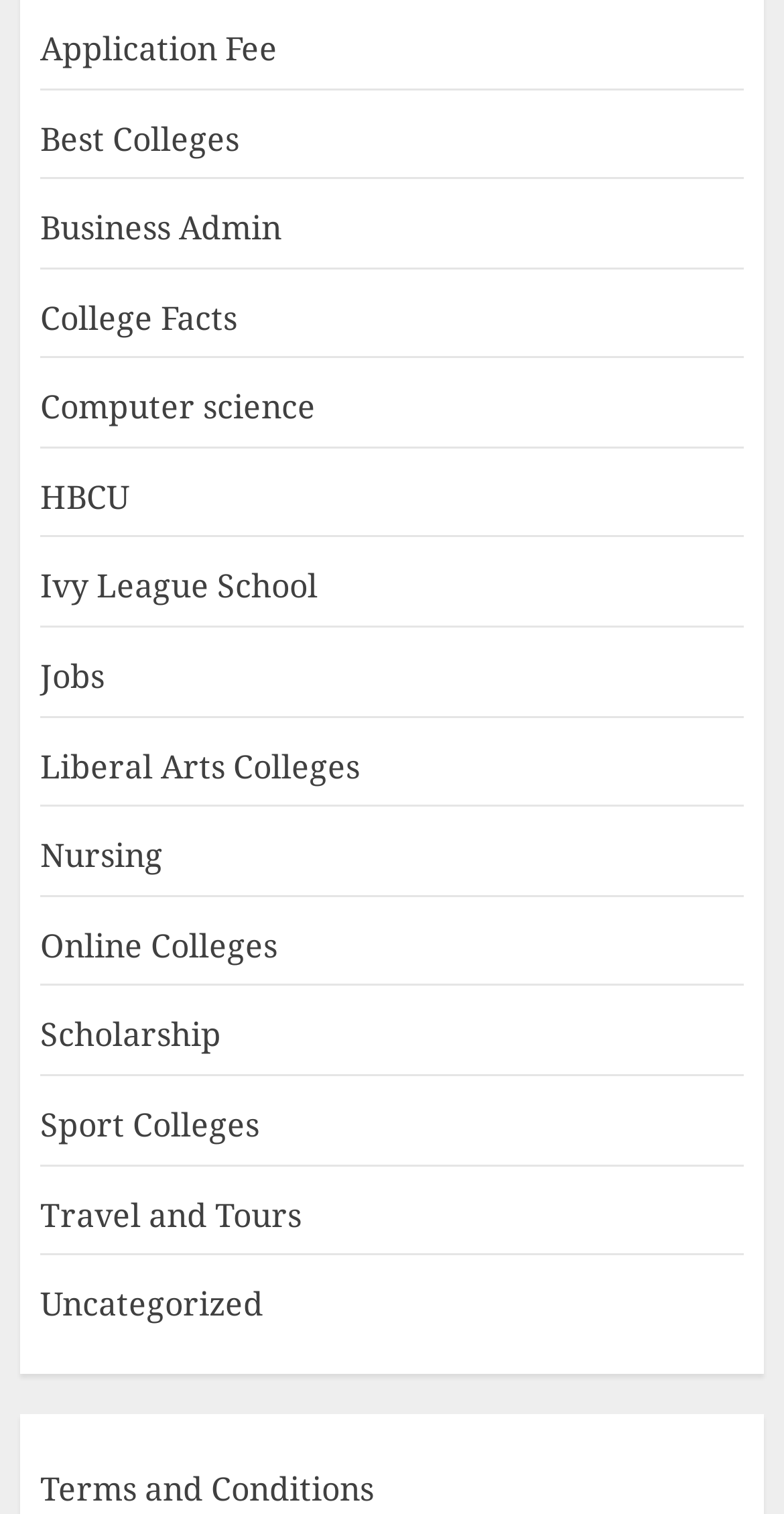Extract the bounding box for the UI element that matches this description: "Accounts".

None